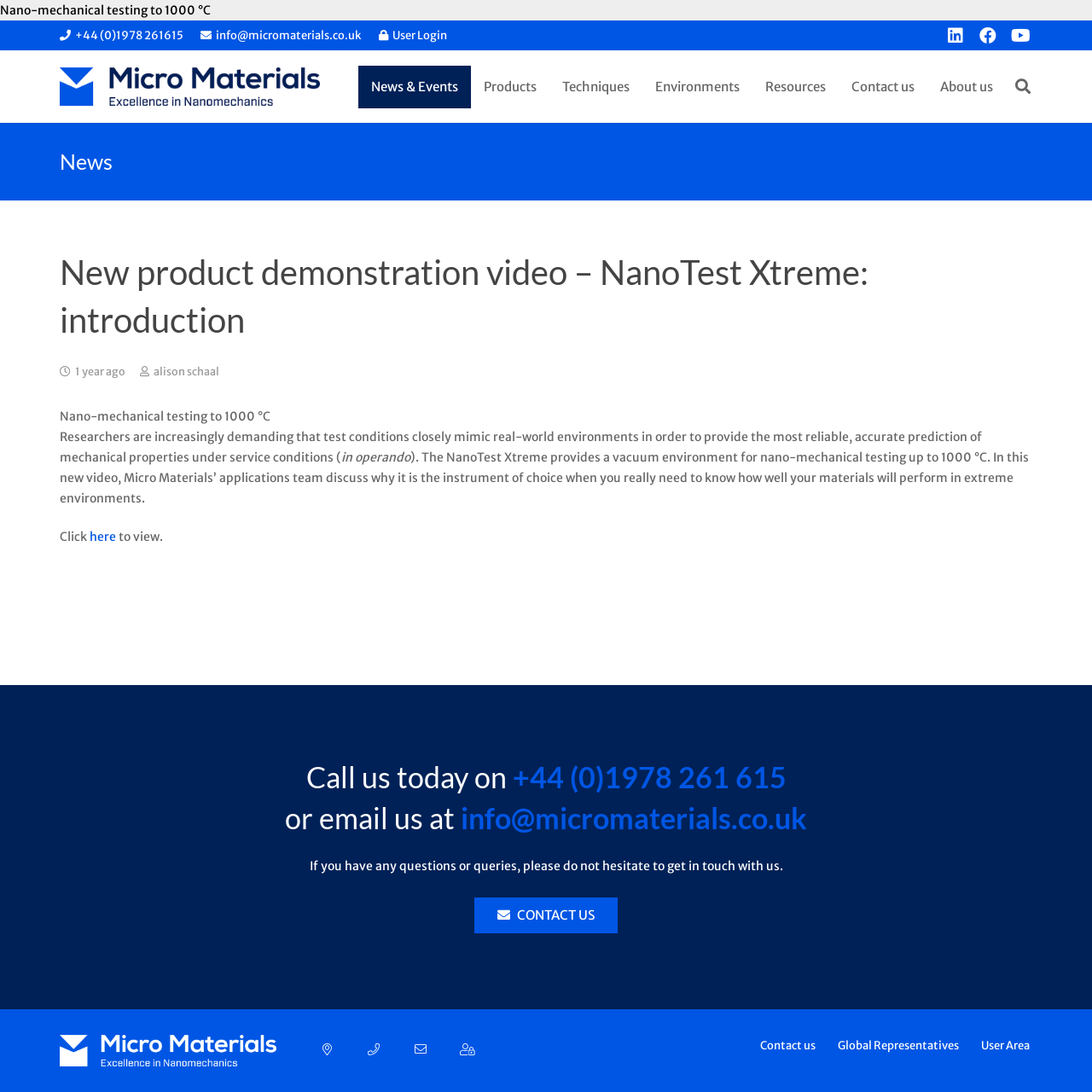Give a complete and precise description of the webpage's appearance.

This webpage is about Micro Materials, a company that specializes in nanomechanics and nanoindenter technology. At the top of the page, there is a title "Nano-mechanical testing to 1000 °C" and a contact information section with a phone number and email address. 

To the right of the contact information, there are social media links to LinkedIn, Facebook, and YouTube. Below the title, there is a main navigation menu with links to "News & Events", "Products", "Techniques", "Environments", "Resources", "Contact us", and "About us". 

On the left side of the page, there is a section with a heading "News" and a subheading "New product demonstration video – NanoTest Xtreme: introduction". Below the subheading, there is a video description and a link to watch the video. The video is about the NanoTest Xtreme, a device that provides a vacuum environment for nano-mechanical testing up to 1000 °C.

At the bottom of the page, there is a section with a heading that repeats the contact information, including a phone number and email address. There are also links to "CONTACT US", "Find Us", "Call Us", "Email Us", "User Area", "Contact us", "Global Representatives", and "User Area".